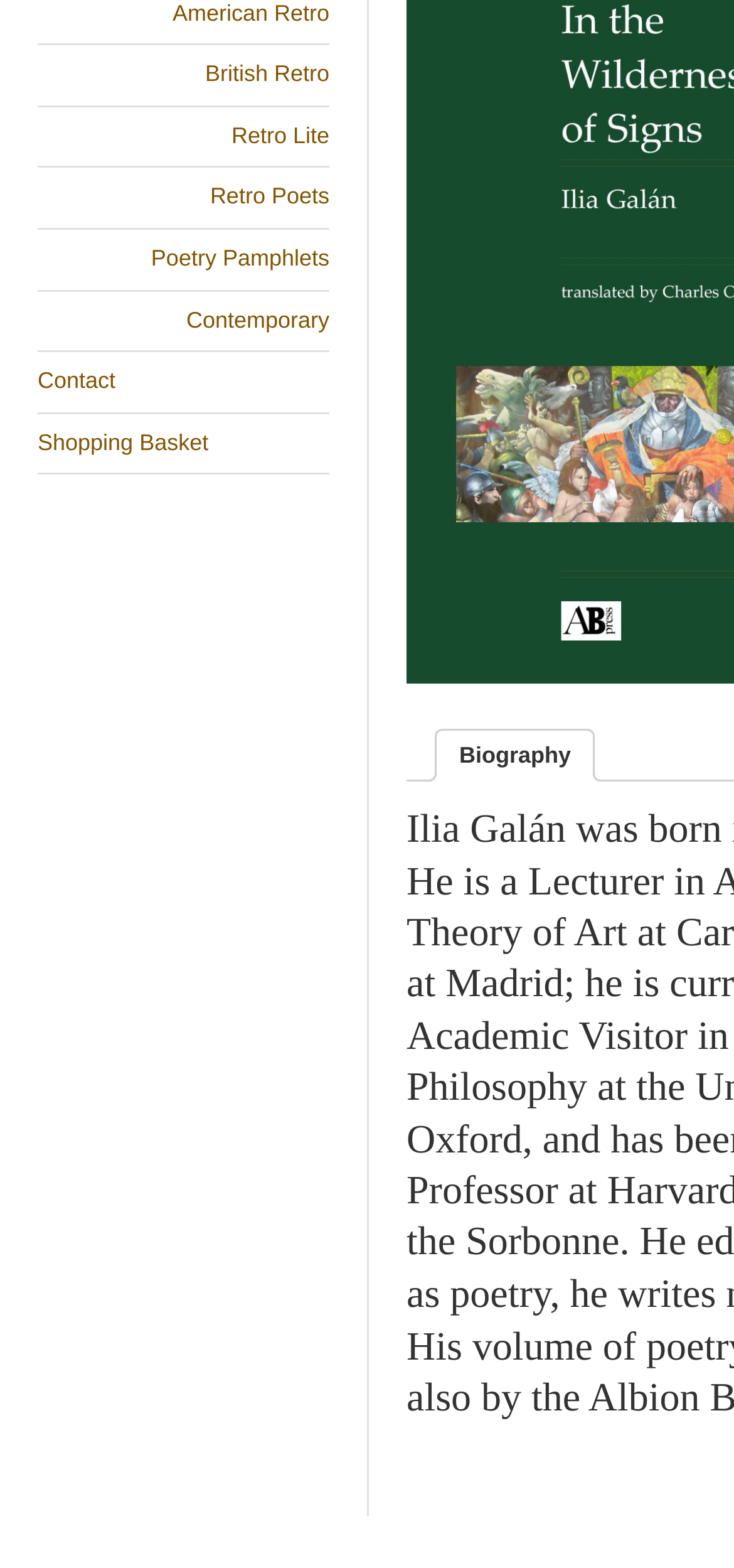Using the element description British Retro, predict the bounding box coordinates for the UI element. Provide the coordinates in (top-left x, top-left y, bottom-right x, bottom-right y) format with values ranging from 0 to 1.

[0.051, 0.029, 0.449, 0.067]